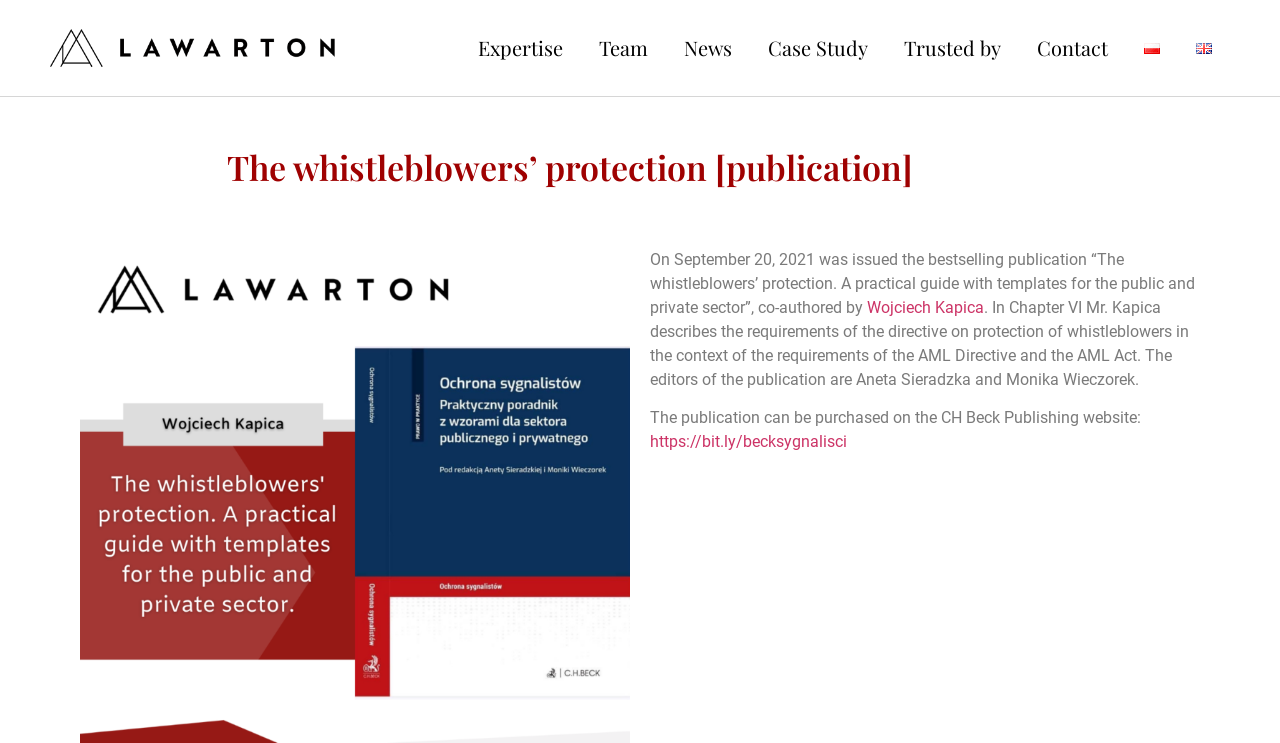Kindly provide the bounding box coordinates of the section you need to click on to fulfill the given instruction: "Click the 'Expertise' link".

[0.359, 0.034, 0.454, 0.096]